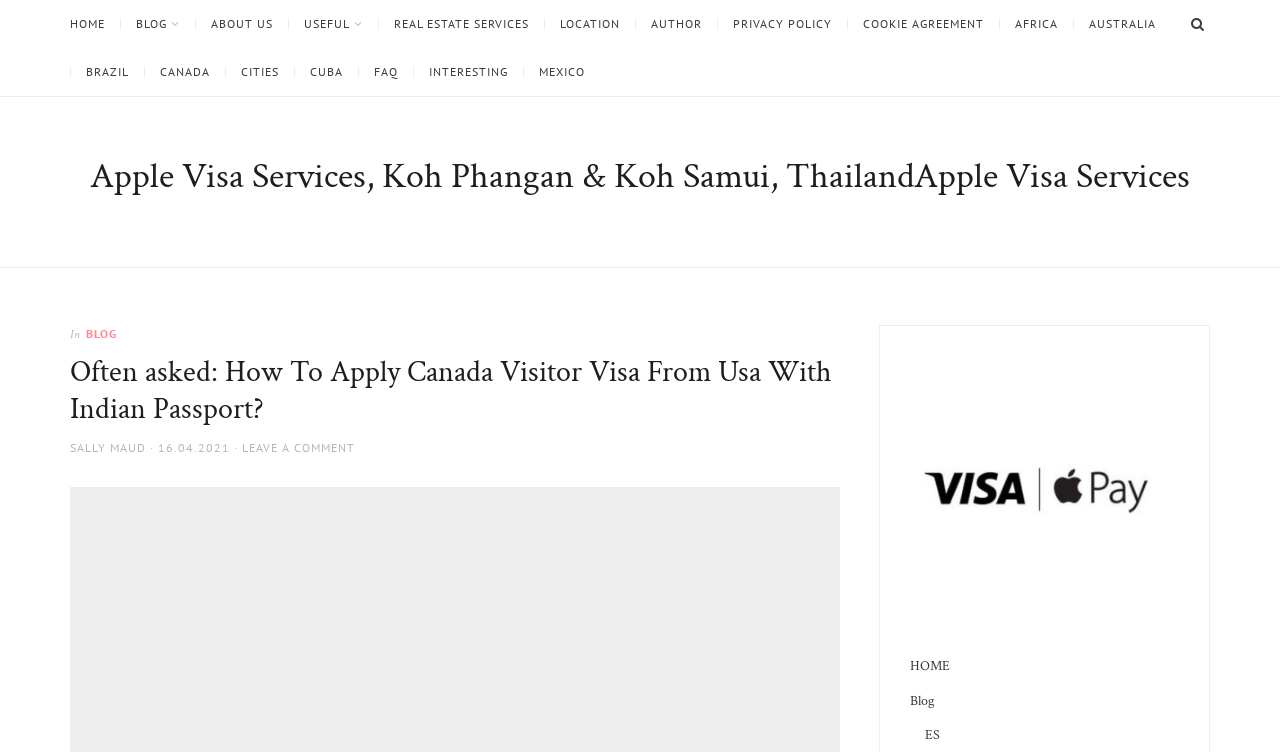Please provide a comprehensive response to the question based on the details in the image: What is the author of the current article?

I looked for the author information in the article section and found the link 'SALLY MAUD' next to the 'AUTHOR' text. This indicates that SALLY MAUD is the author of the current article.